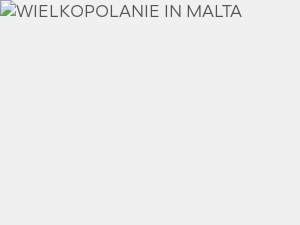Elaborate on all the elements present in the image.

The image titled "WIELKOPOLANIE IN MALTA" seems to represent the participation of the Polish folk group “Wielkopolanie” in the International Folklore Festival in Malta. Following a festive march through the charming streets of Kalkara, where they showcased their vibrant performances, the group delighted local citizens with traditional Polish carols and folk dances. This event, enriched by the beautiful summer climate, allowed the performers to celebrate Polish culture while enjoying the historic sites of Malta, such as Mdina and Valletta. The camaraderie and cultural exchange were further emphasized through presentations across multiple cities, including Zebbug and Tarxien, marking a memorable experience for both the performers and the Maltese audiences.